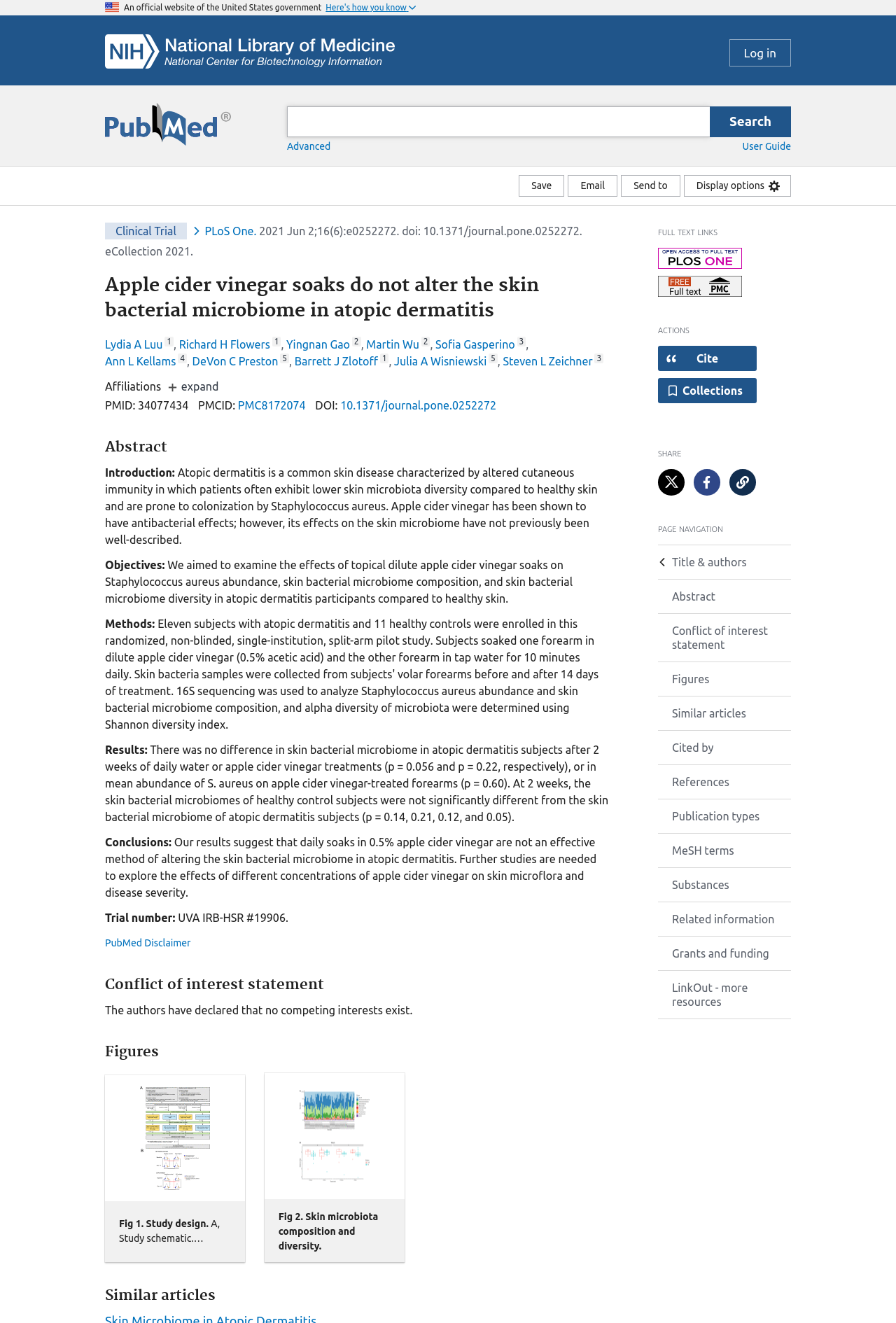Can you extract the primary headline text from the webpage?

Apple cider vinegar soaks do not alter the skin bacterial microbiome in atopic dermatitis